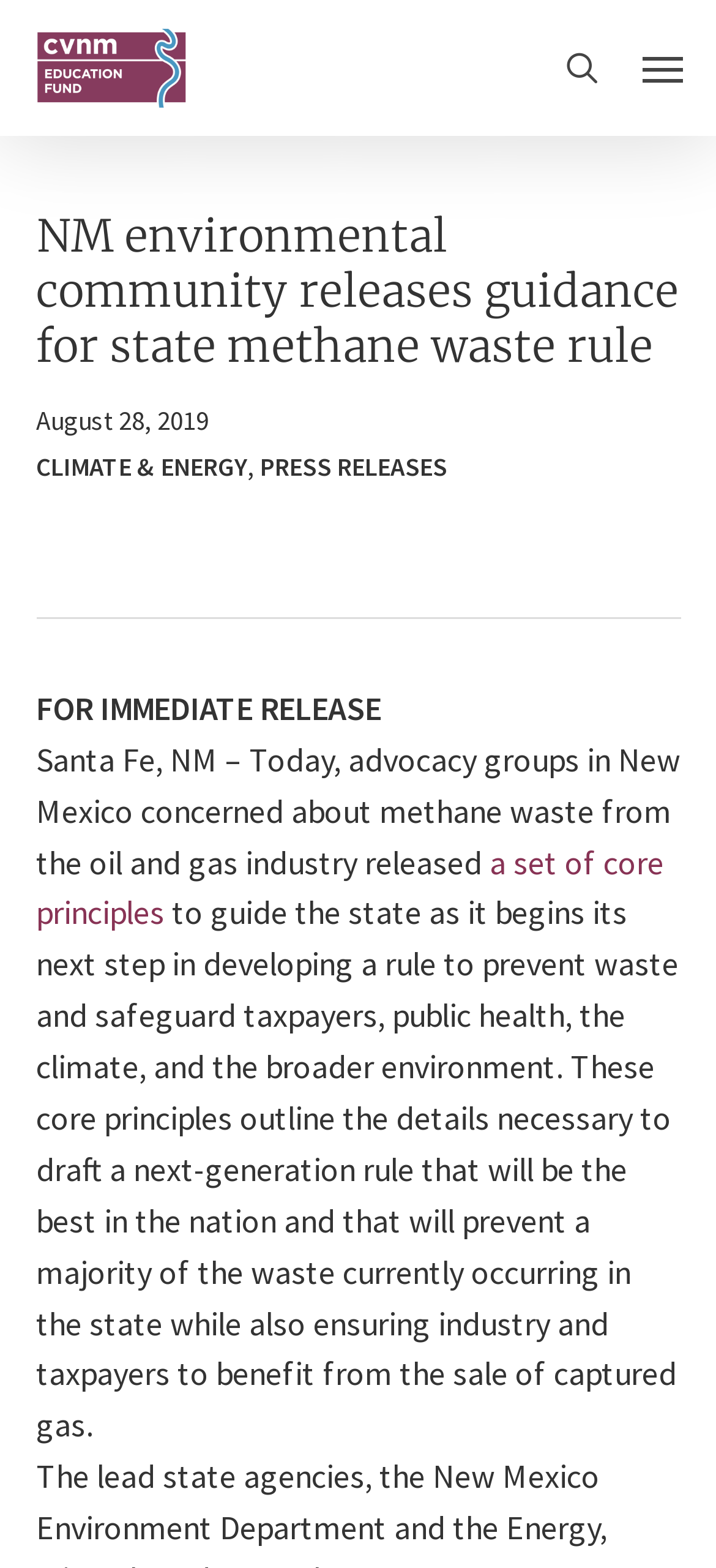Provide a single word or phrase answer to the question: 
What is the purpose of the core principles?

To guide the state in developing a rule